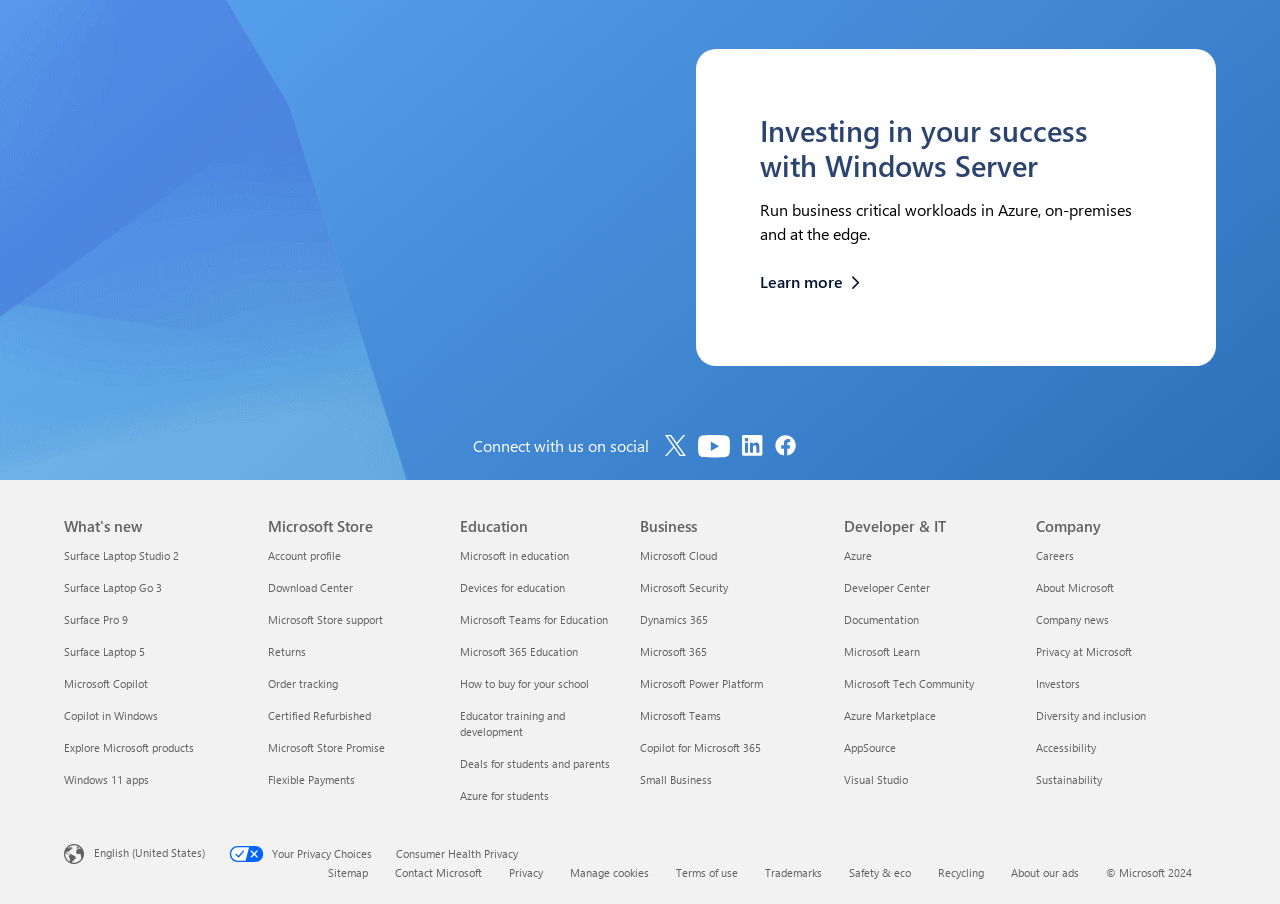Please predict the bounding box coordinates of the element's region where a click is necessary to complete the following instruction: "Contact via TELEGRAM". The coordinates should be represented by four float numbers between 0 and 1, i.e., [left, top, right, bottom].

None